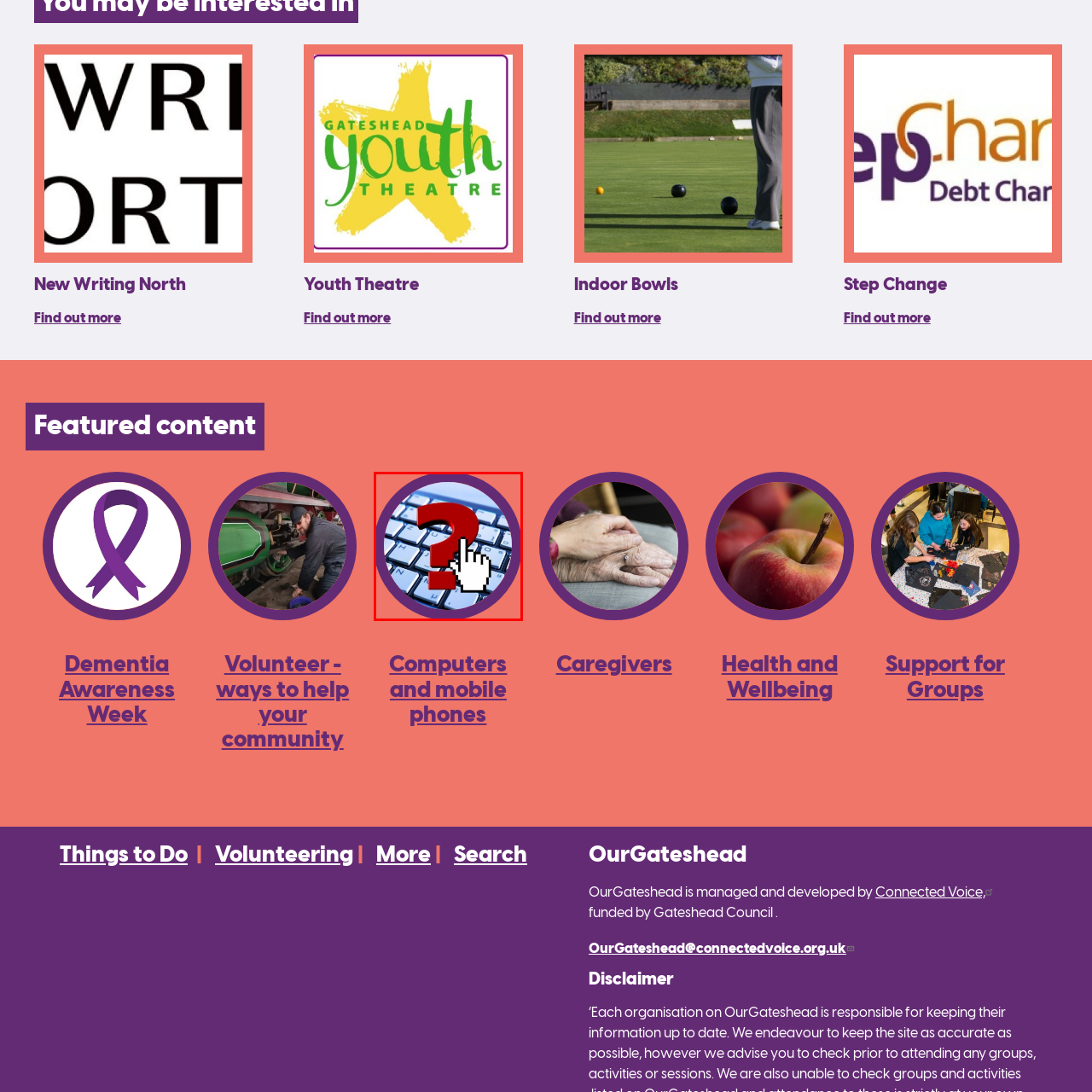What is the color of the question mark?
Please carefully analyze the image highlighted by the red bounding box and give a thorough response based on the visual information contained within that section.

The image features a prominent, oversized red question mark superimposed over the computer keyboard. The red color of the question mark draws attention to it and suggests inquiry or a prompt for help.